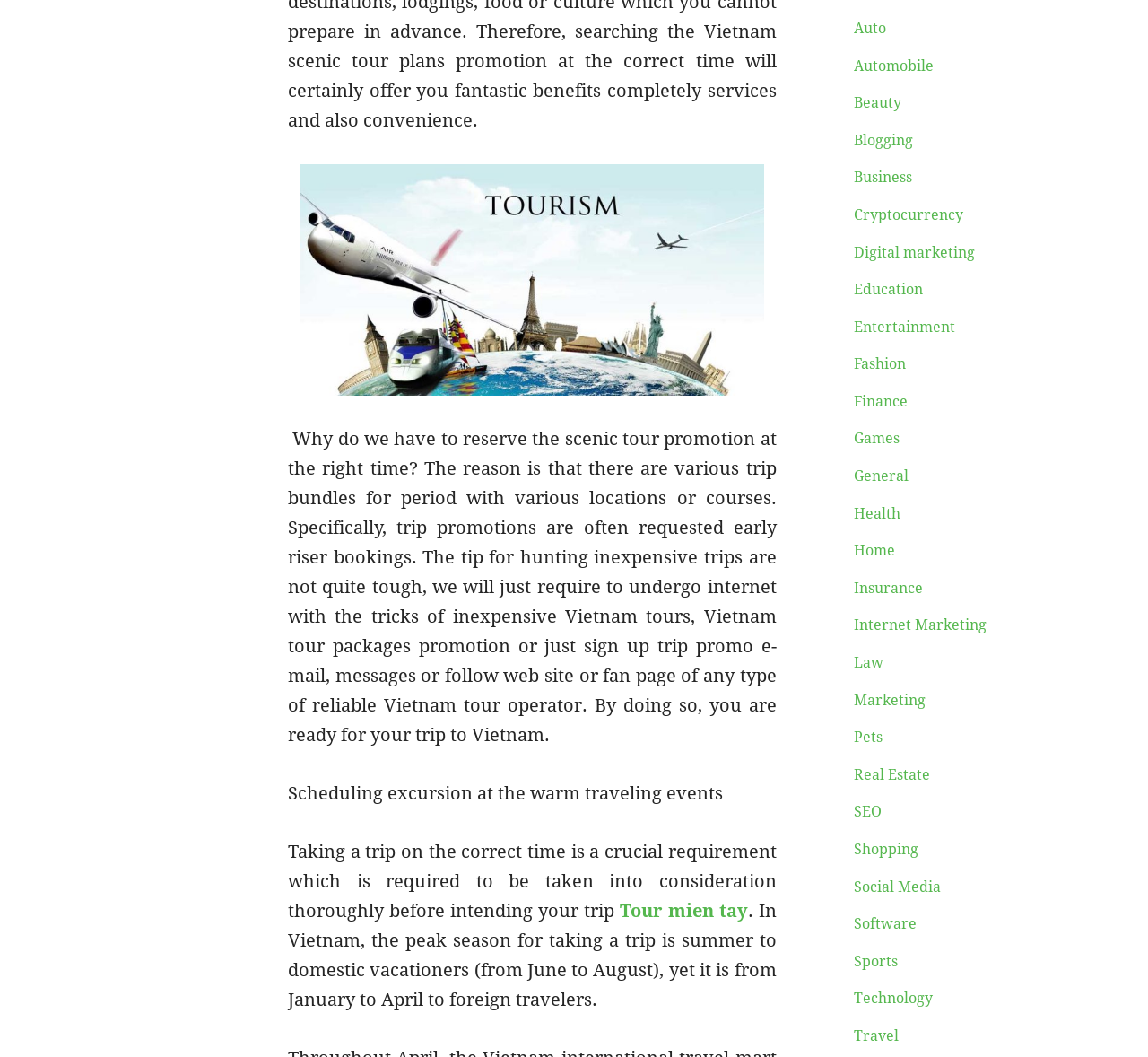Give a concise answer using only one word or phrase for this question:
What is the purpose of scheduling excursions at the right time?

Crucial requirement